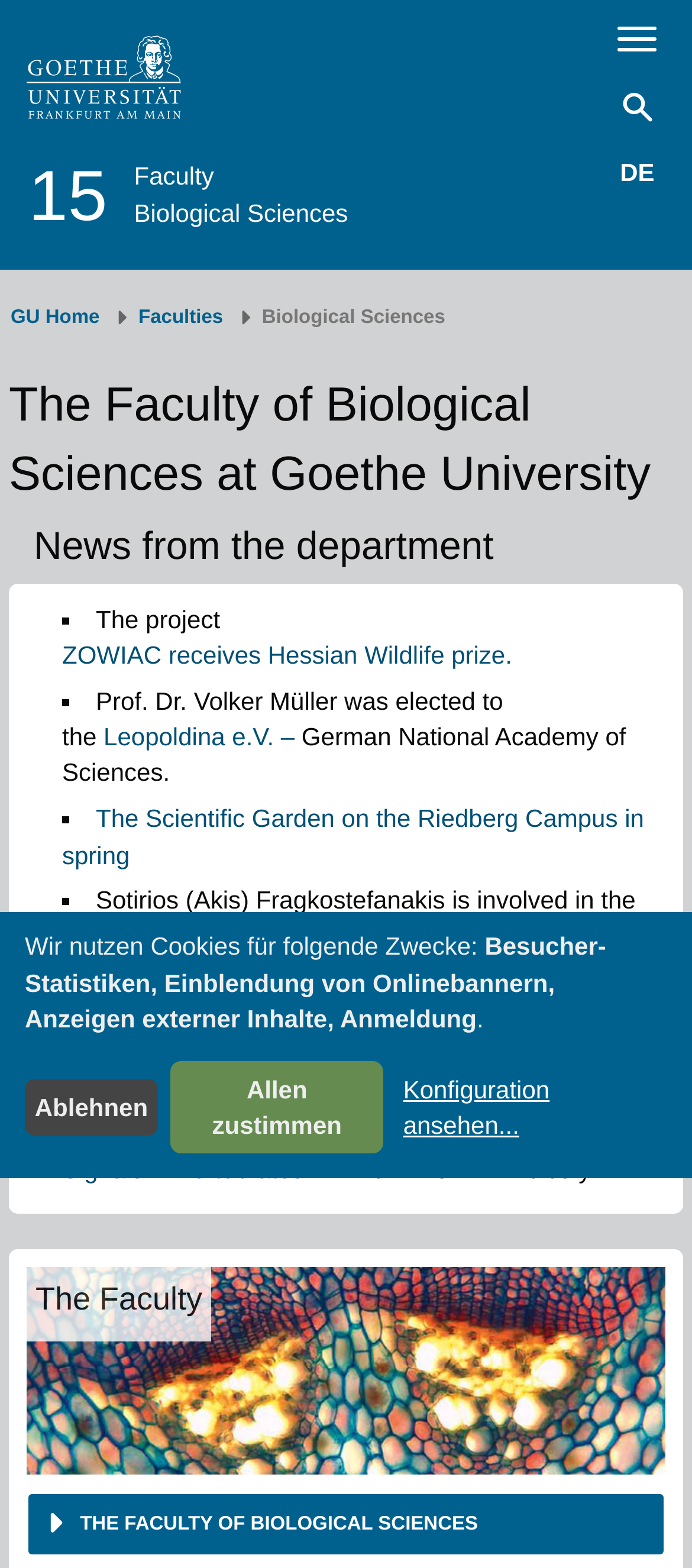Provide the bounding box coordinates for the area that should be clicked to complete the instruction: "Go to Homepage".

None